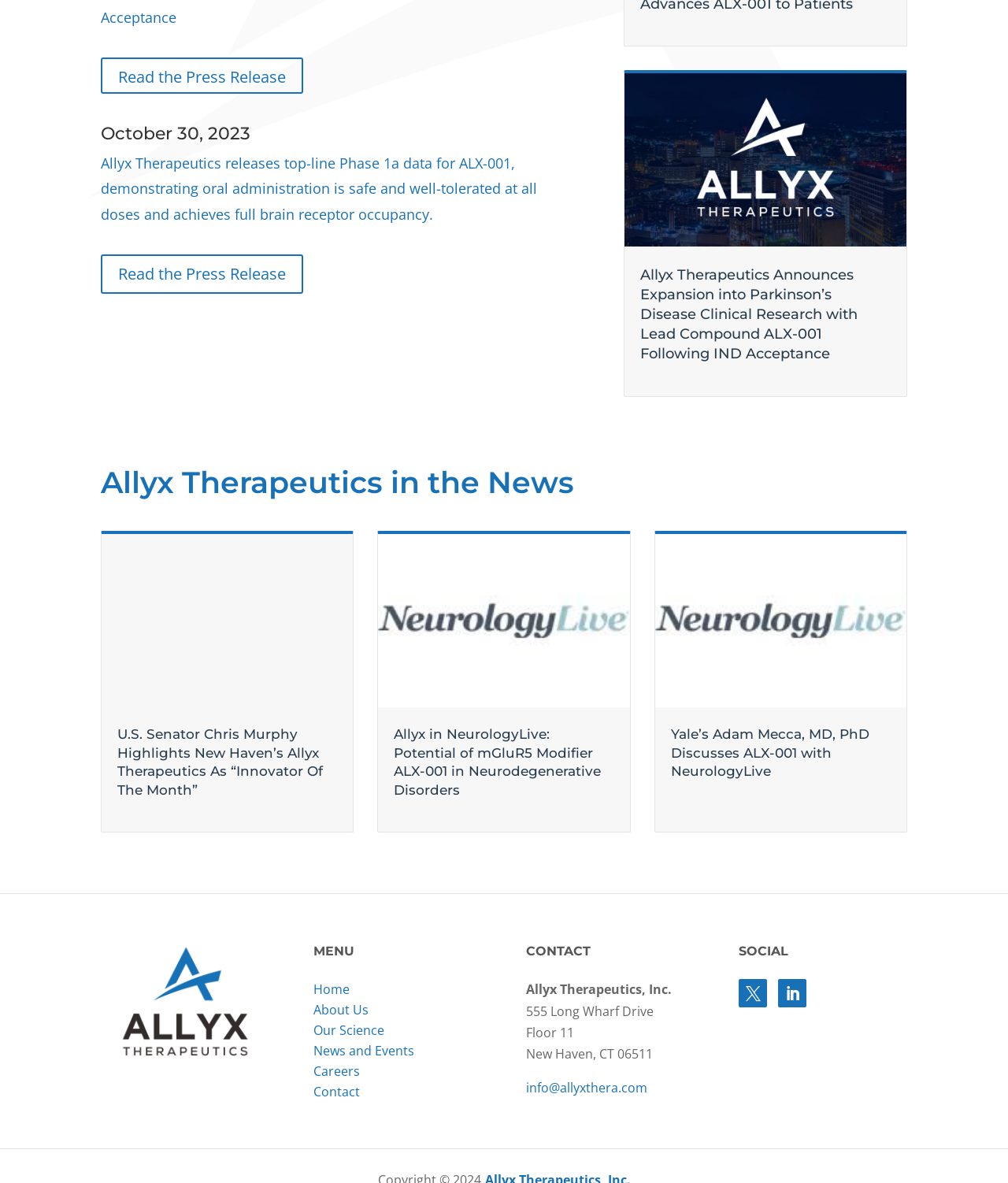What is the address of the company?
Based on the visual information, provide a detailed and comprehensive answer.

I found the address '555 Long Wharf Drive, Floor 11, New Haven, CT 06511' in the static text elements, which are likely to be the address of the company.